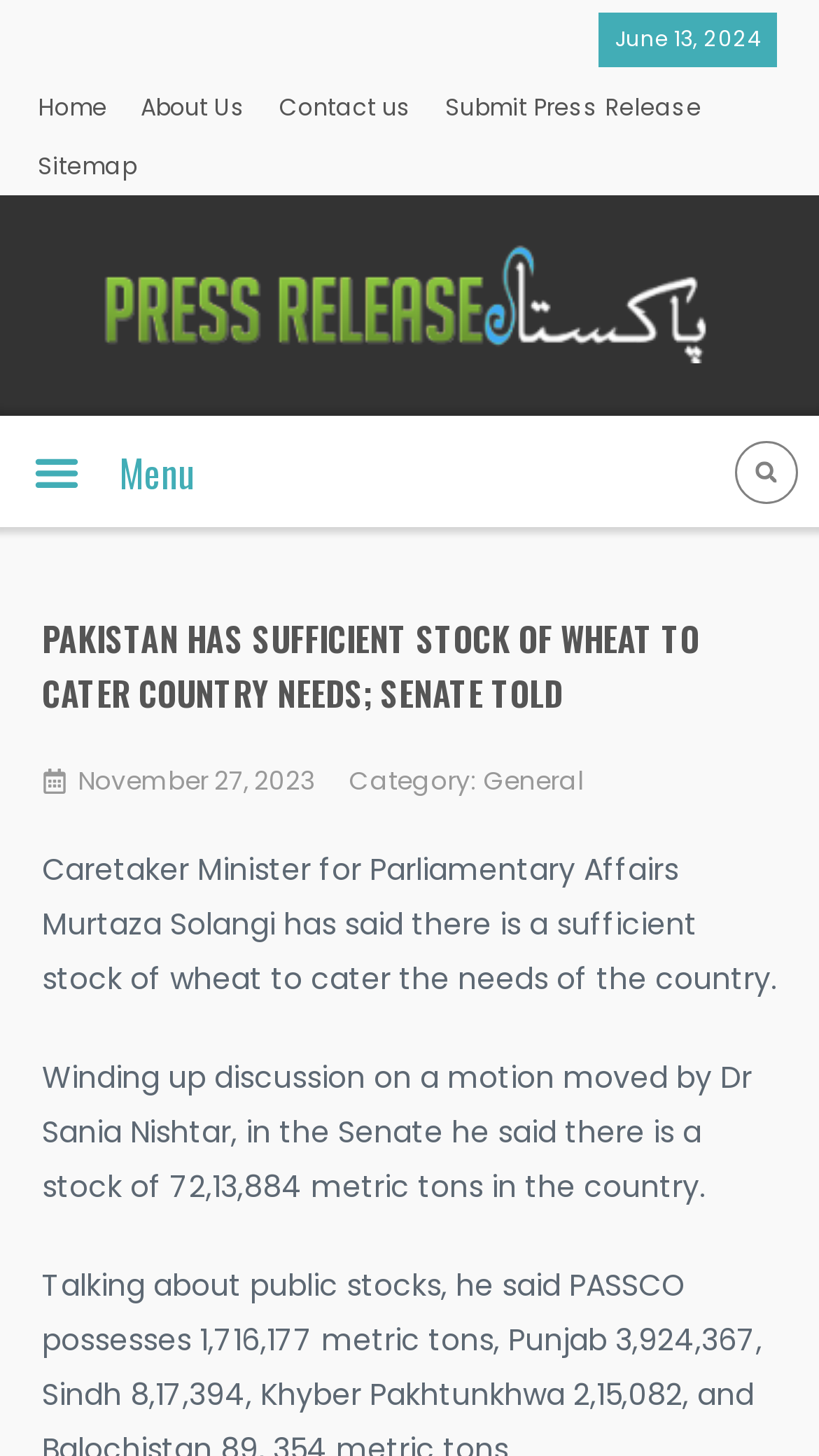What is the purpose of the 'Submit Press Release' link?
Using the information from the image, give a concise answer in one word or a short phrase.

To submit a press release